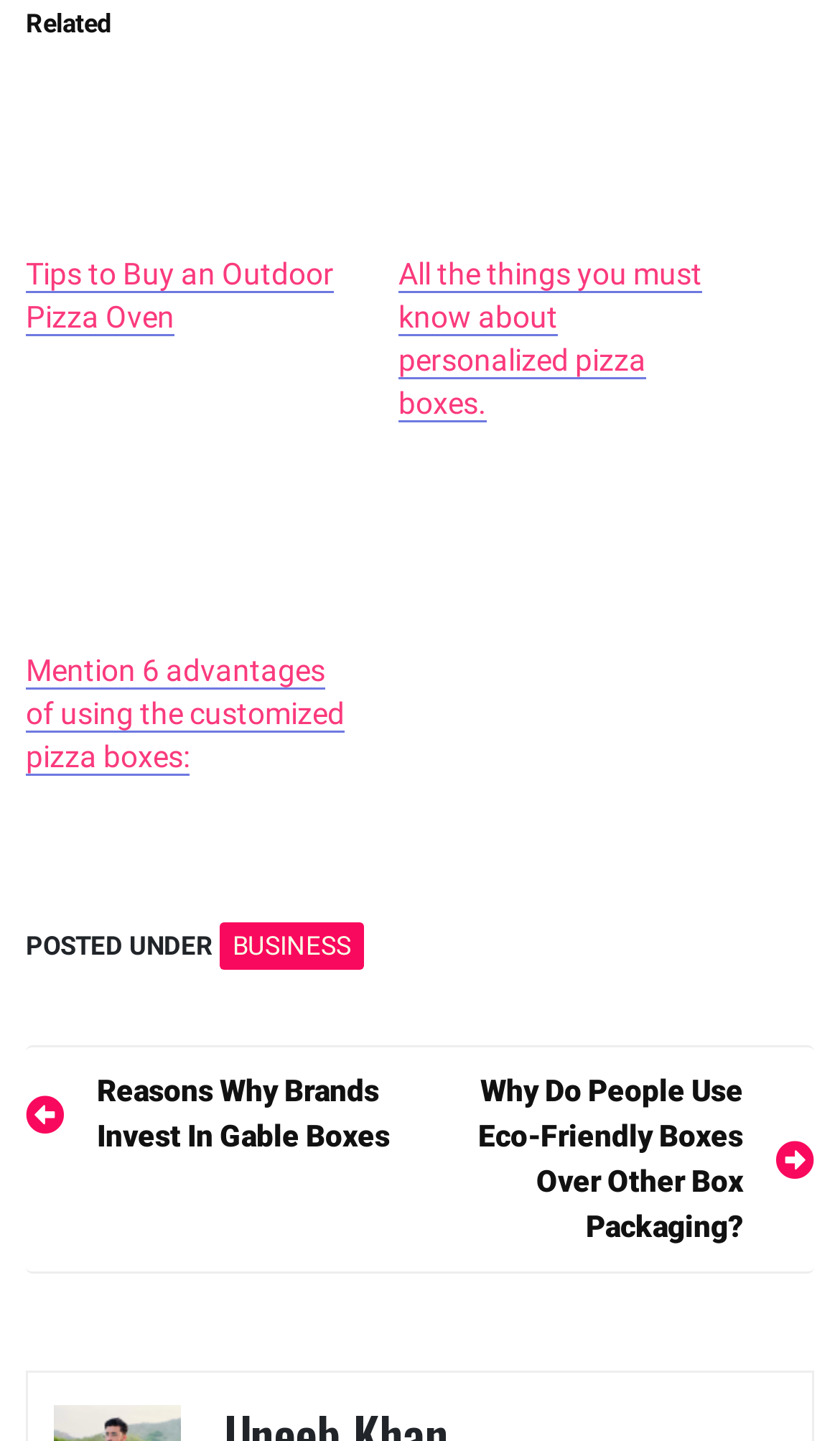Please give a short response to the question using one word or a phrase:
What is the topic of the last link in the post navigation section?

Why Do People Use Eco-Friendly Boxes Over Other Box Packaging?